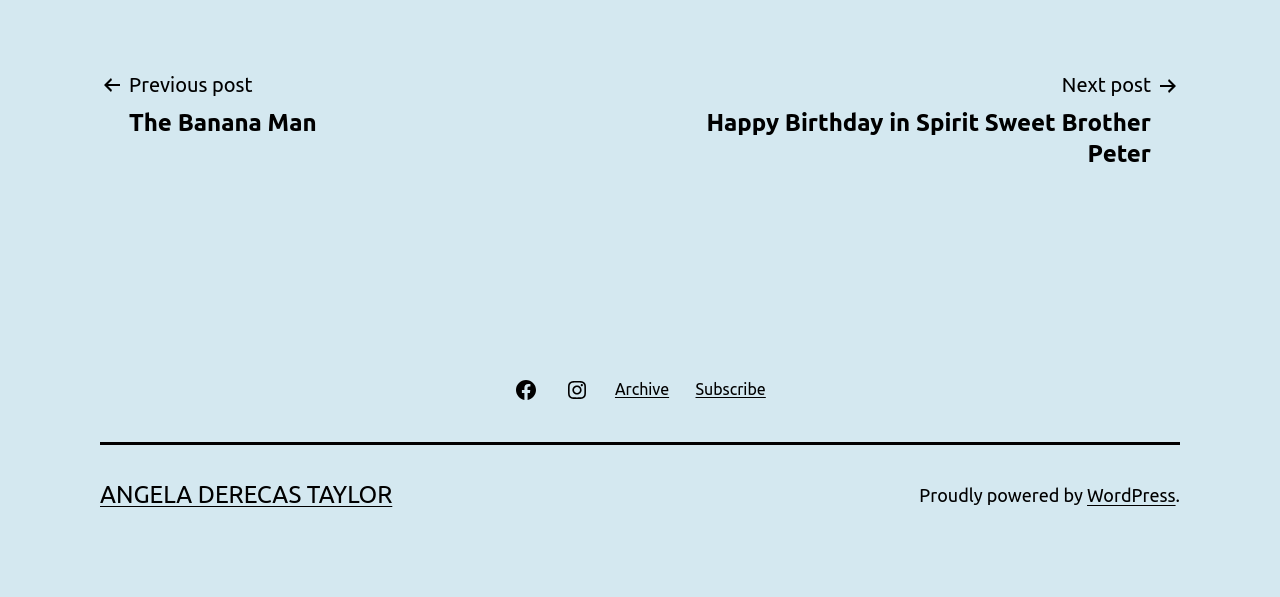Identify the bounding box coordinates for the region to click in order to carry out this instruction: "visit WordPress website". Provide the coordinates using four float numbers between 0 and 1, formatted as [left, top, right, bottom].

[0.849, 0.813, 0.918, 0.846]